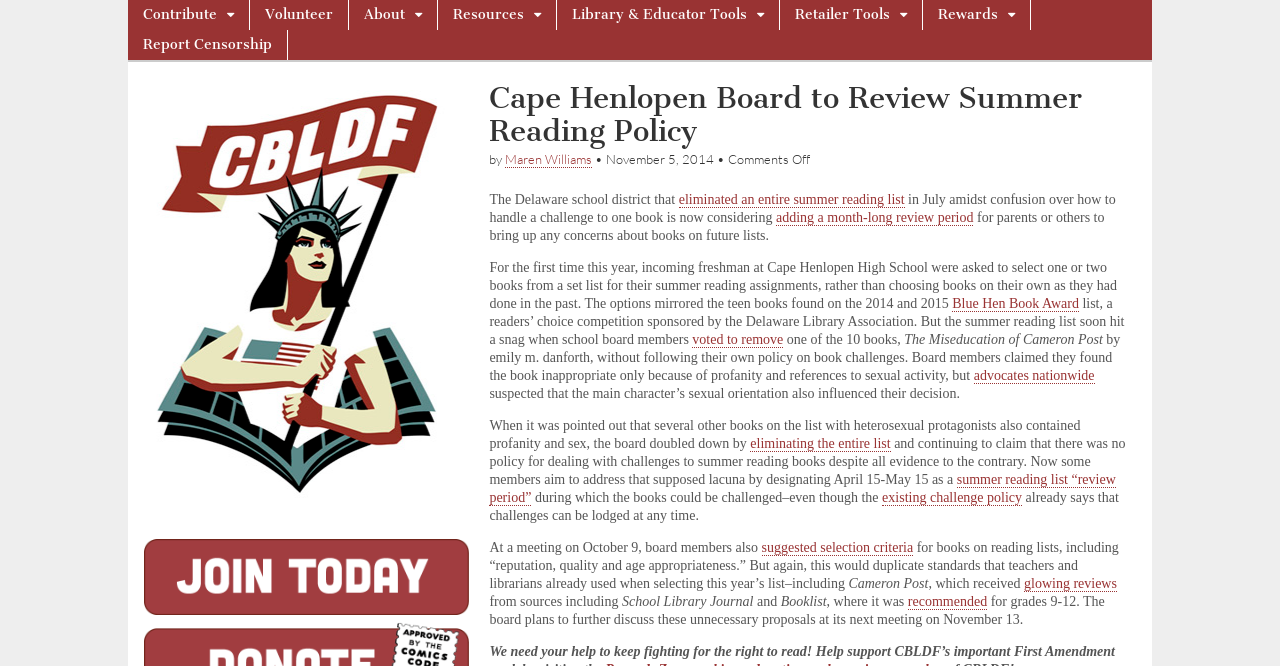Determine the bounding box coordinates for the area that needs to be clicked to fulfill this task: "View 'anubis serie tv'". The coordinates must be given as four float numbers between 0 and 1, i.e., [left, top, right, bottom].

None